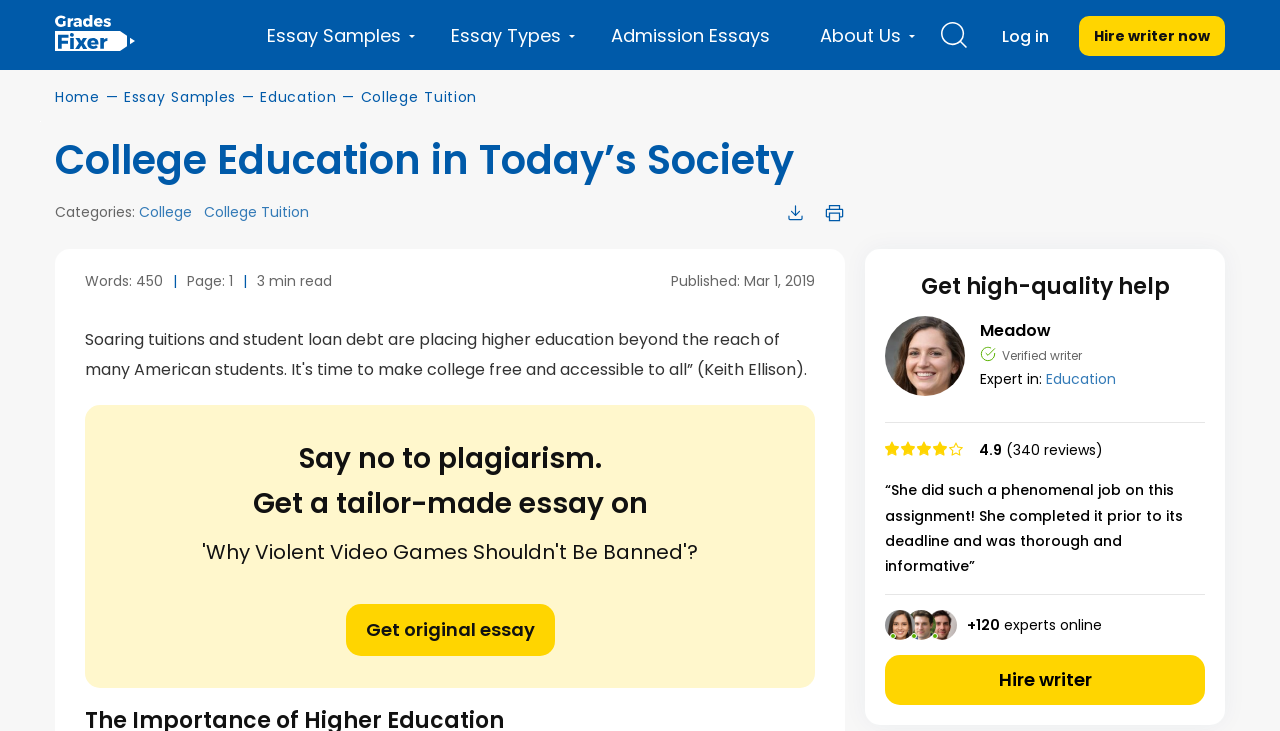Locate the bounding box coordinates of the area to click to fulfill this instruction: "Search for essays". The bounding box should be presented as four float numbers between 0 and 1, in the order [left, top, right, bottom].

[0.735, 0.03, 0.755, 0.066]